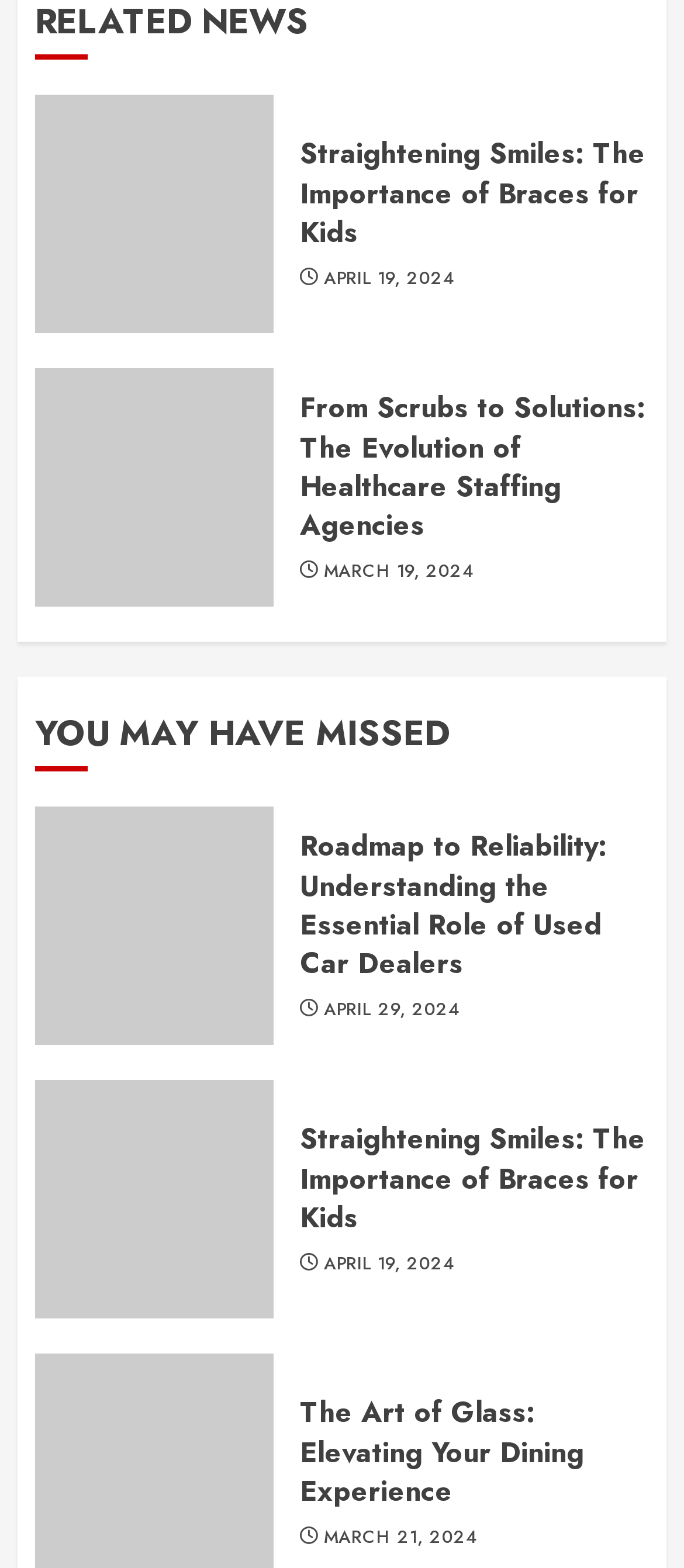Please specify the bounding box coordinates of the area that should be clicked to accomplish the following instruction: "Read the article The Art of Glass: Elevating Your Dining Experience". The coordinates should consist of four float numbers between 0 and 1, i.e., [left, top, right, bottom].

[0.438, 0.889, 0.949, 0.964]